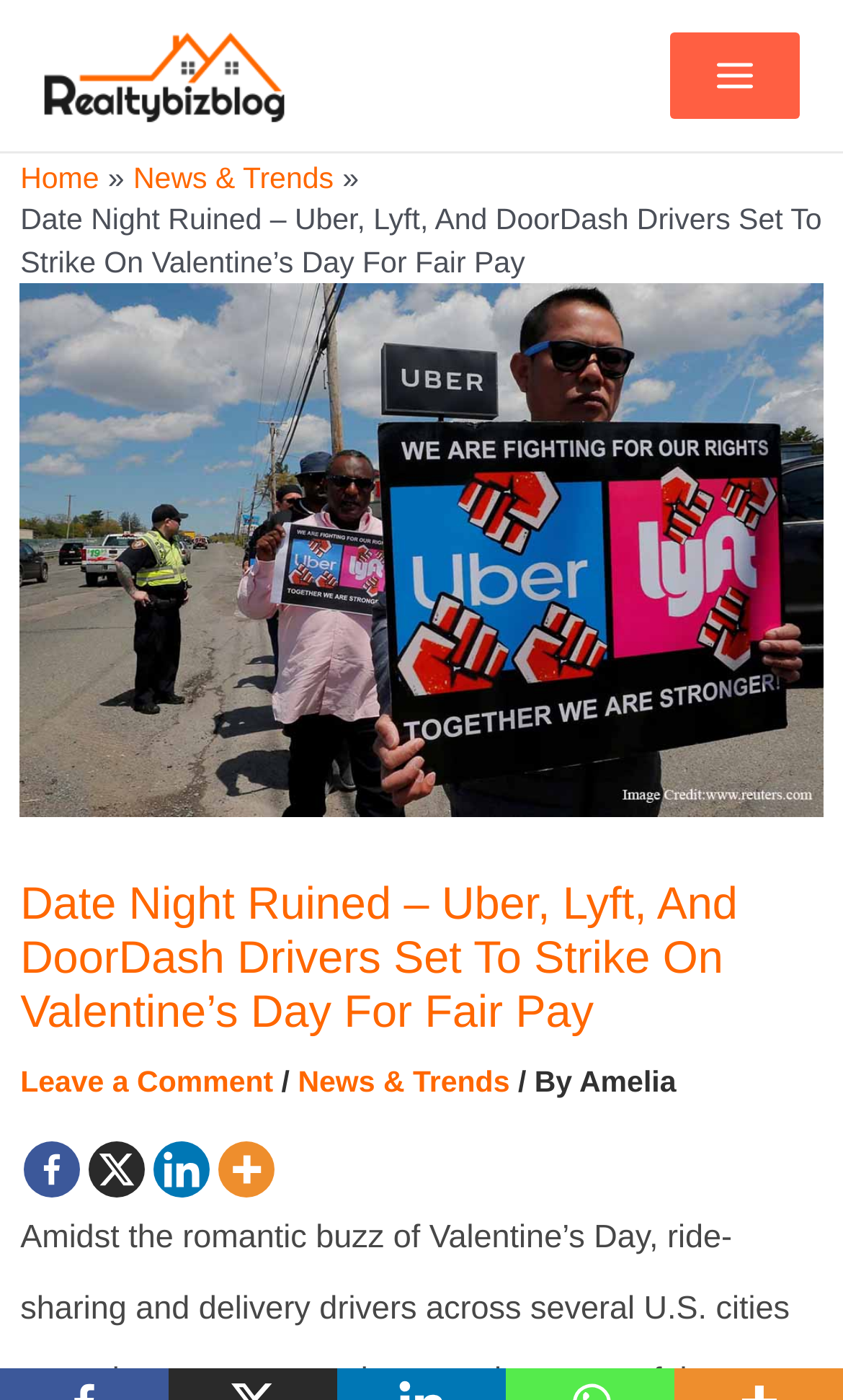Using the description: "alt="Realtybizblog"", identify the bounding box of the corresponding UI element in the screenshot.

[0.051, 0.041, 0.338, 0.064]